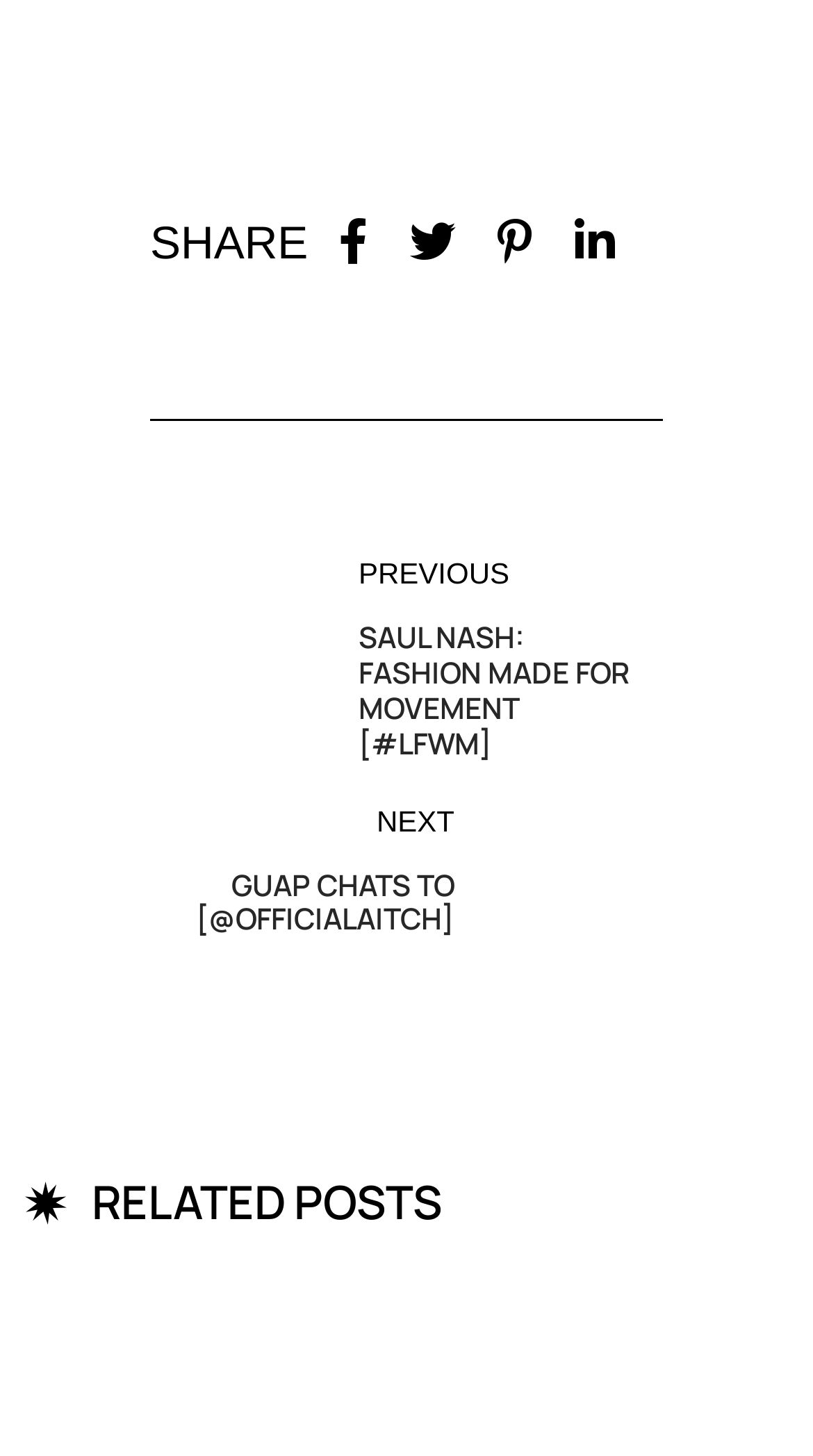What is the first social media icon? Look at the image and give a one-word or short phrase answer.

SHARE